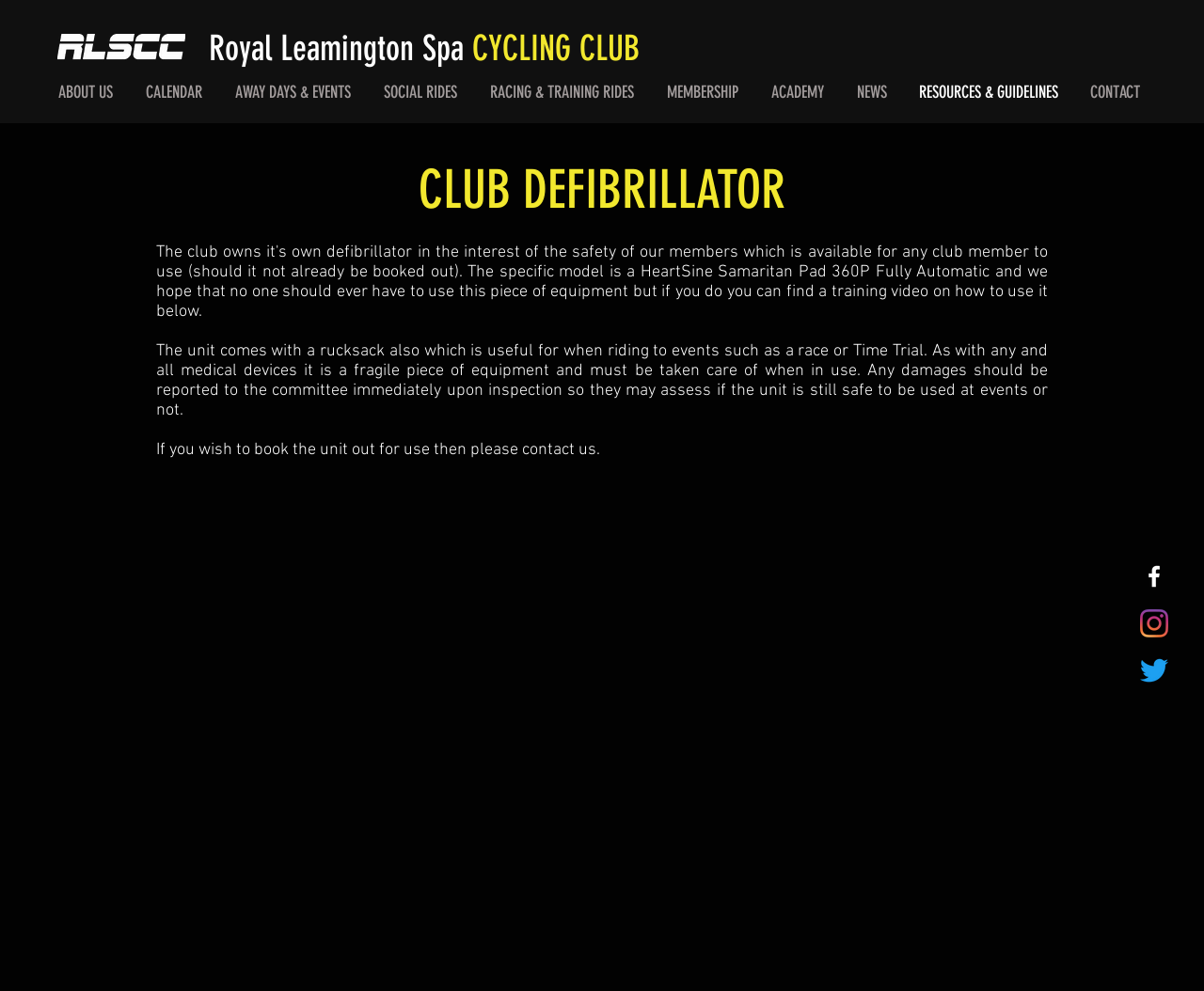Describe all visible elements and their arrangement on the webpage.

The webpage is about the Royal Leamington Spa Cycling Club's defibrillator. At the top left, there is a link to the club's homepage with the text "Royal Leamington Spa CYCLING CLUB". Next to it, there is a navigation menu with links to various sections of the website, including "ABOUT US", "CALENDAR", "AWAY DAYS & EVENTS", and more.

Below the navigation menu, there is a logo of the cycling club, represented by an image "rlscc.png". On the top right, there is a social bar with links to the club's Facebook, Instagram, and Twitter profiles, each represented by an icon.

The main content of the webpage is about the club's defibrillator. There is a heading "CLUB DEFIBRILLATOR" followed by a paragraph of text that explains the usage and care of the defibrillator. The text mentions that the unit comes with a rucksack and is a fragile piece of equipment that must be taken care of. It also provides instructions on what to do if the unit is damaged.

Below the main content, there is a call-to-action sentence that encourages users to contact the club if they wish to book the defibrillator for use.